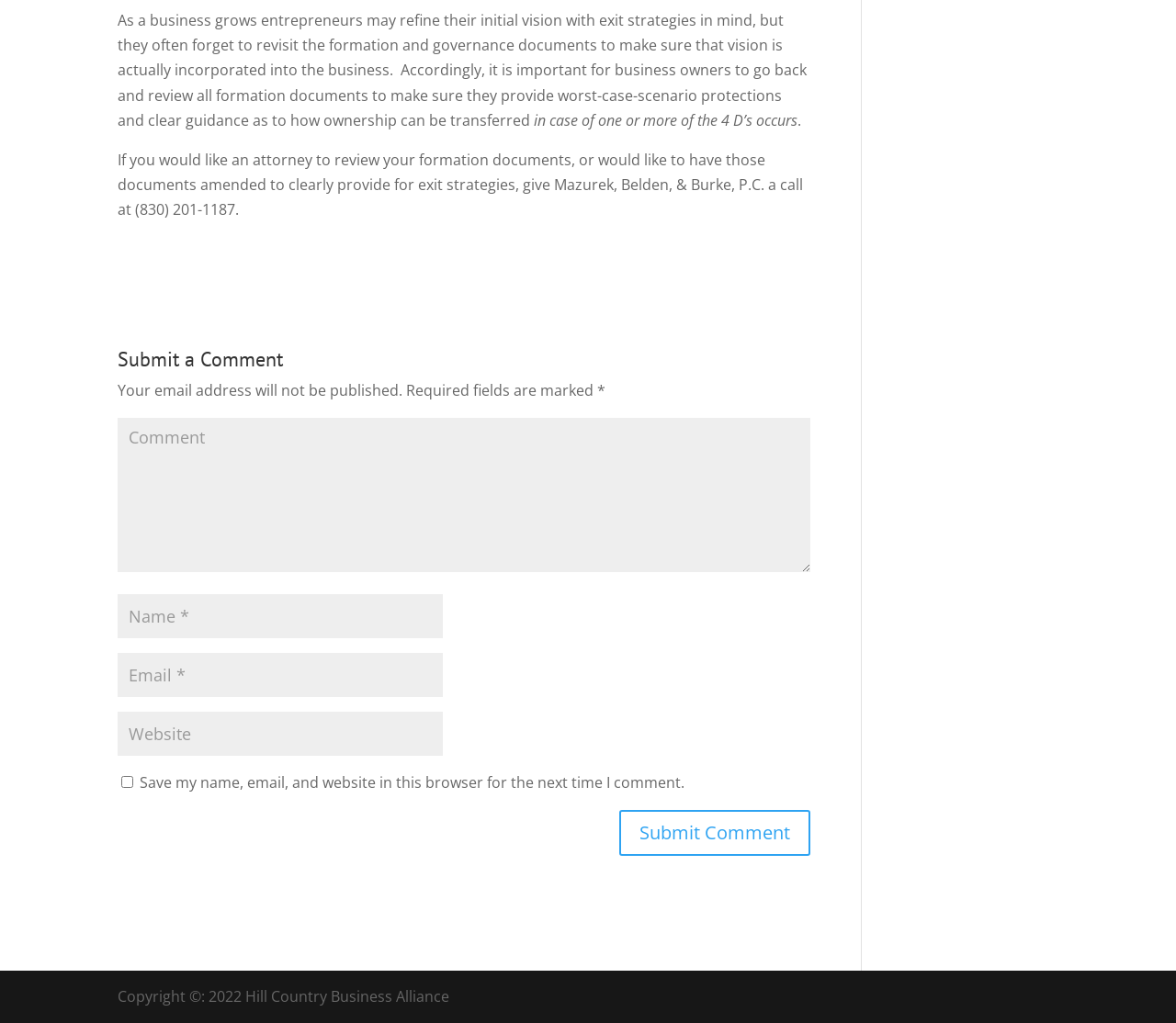Respond to the following query with just one word or a short phrase: 
What is the purpose of reviewing formation documents?

To provide worst-case-scenario protections